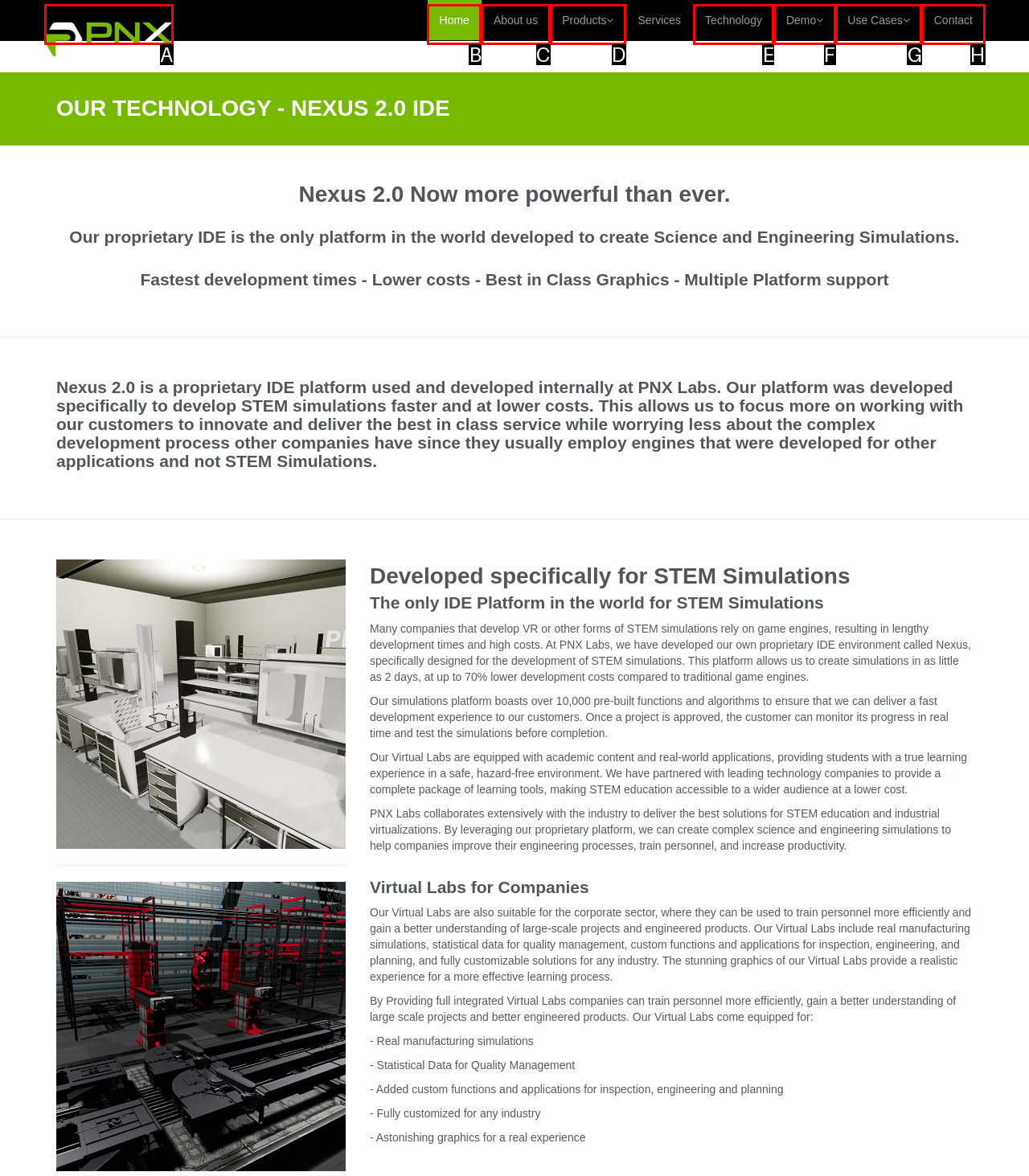Based on the element description: Demo, choose the HTML element that matches best. Provide the letter of your selected option.

F